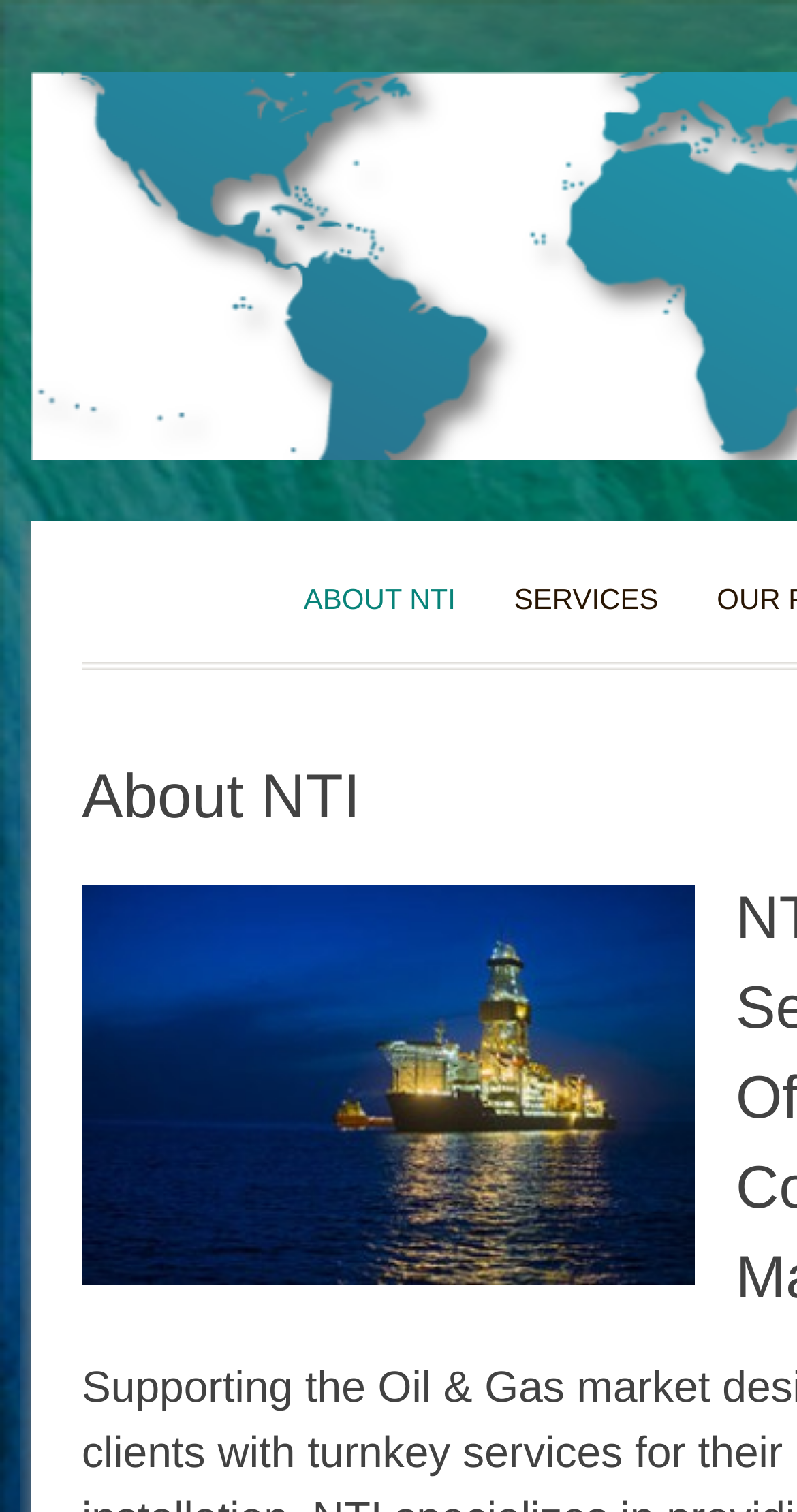Identify the bounding box for the UI element described as: "Services". The coordinates should be four float numbers between 0 and 1, i.e., [left, top, right, bottom].

[0.632, 0.378, 0.839, 0.414]